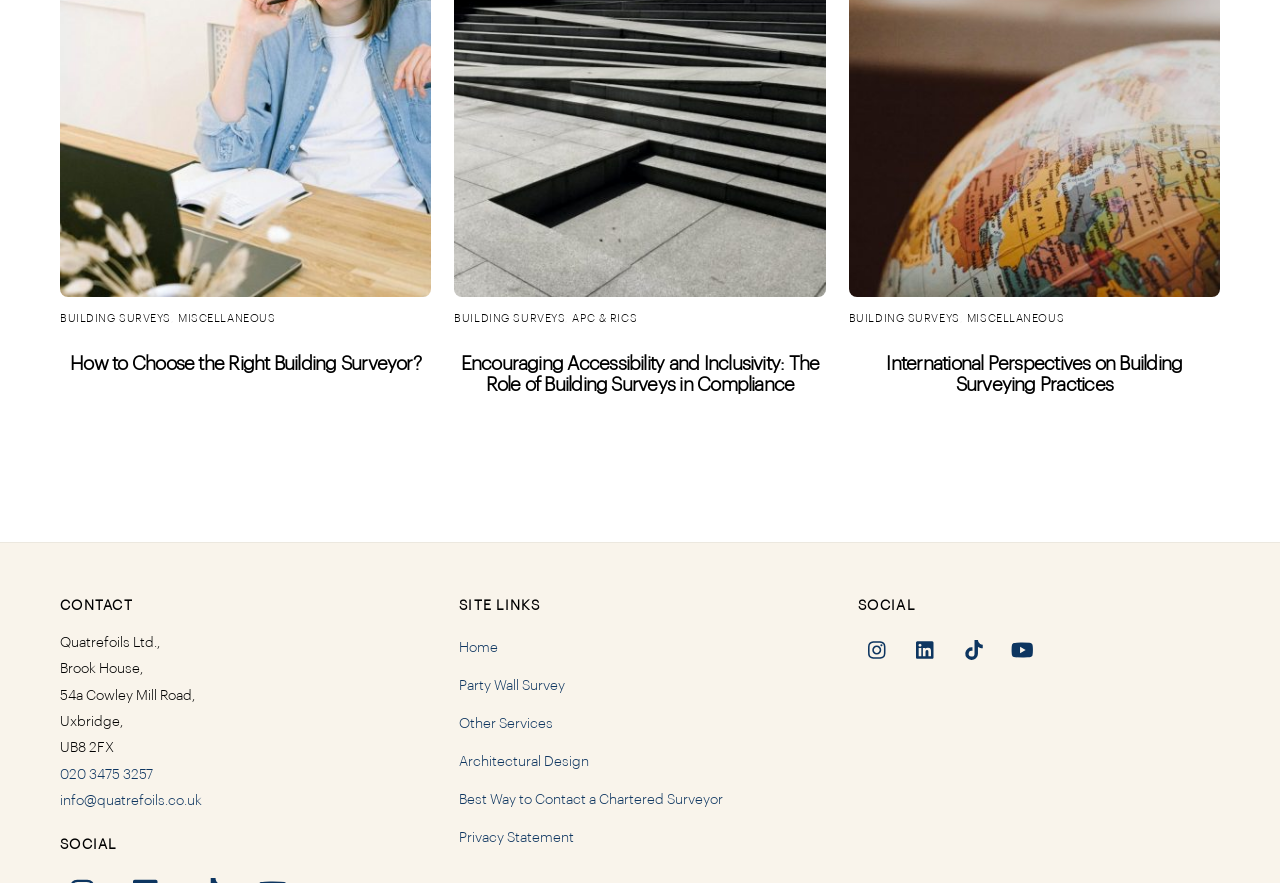Pinpoint the bounding box coordinates for the area that should be clicked to perform the following instruction: "Visit 'Party Wall Survey' page".

[0.359, 0.768, 0.441, 0.785]